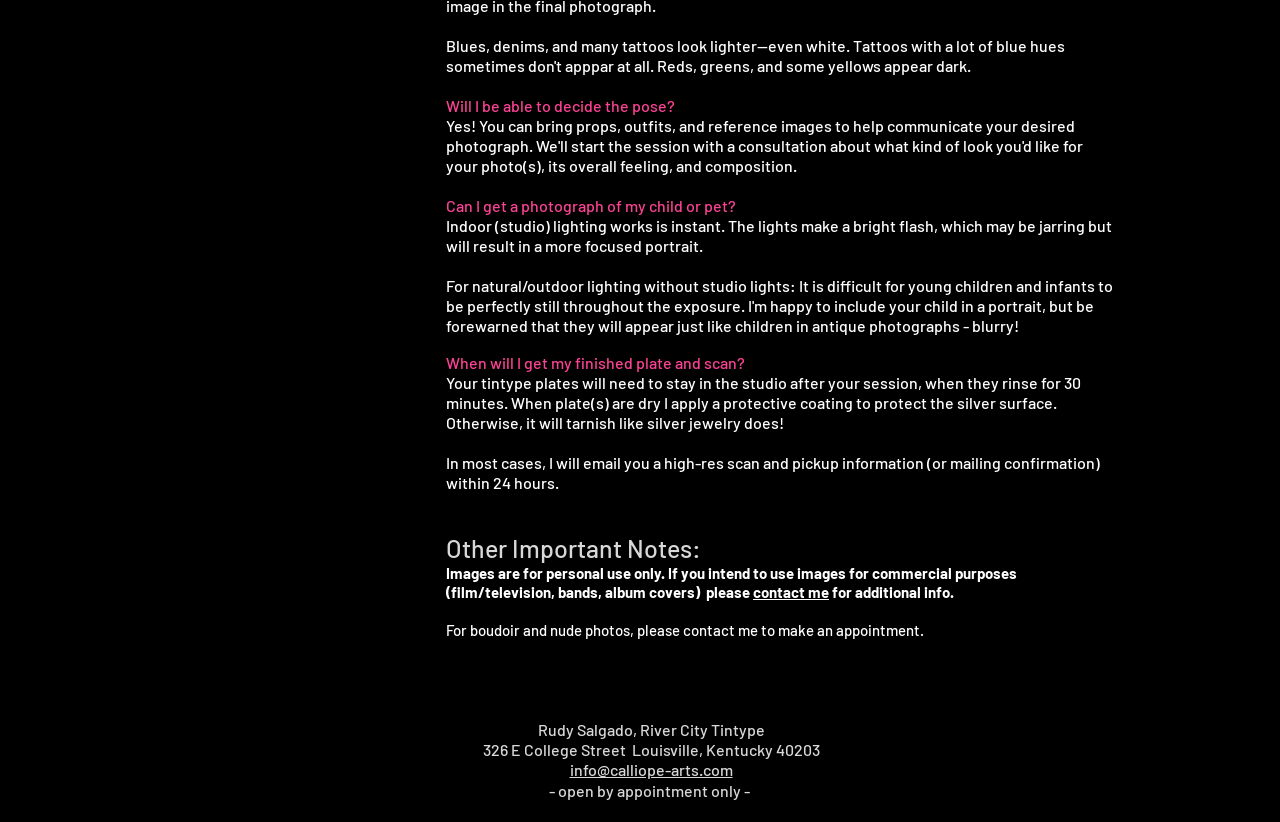Using the description "Registration", predict the bounding box of the relevant HTML element.

None